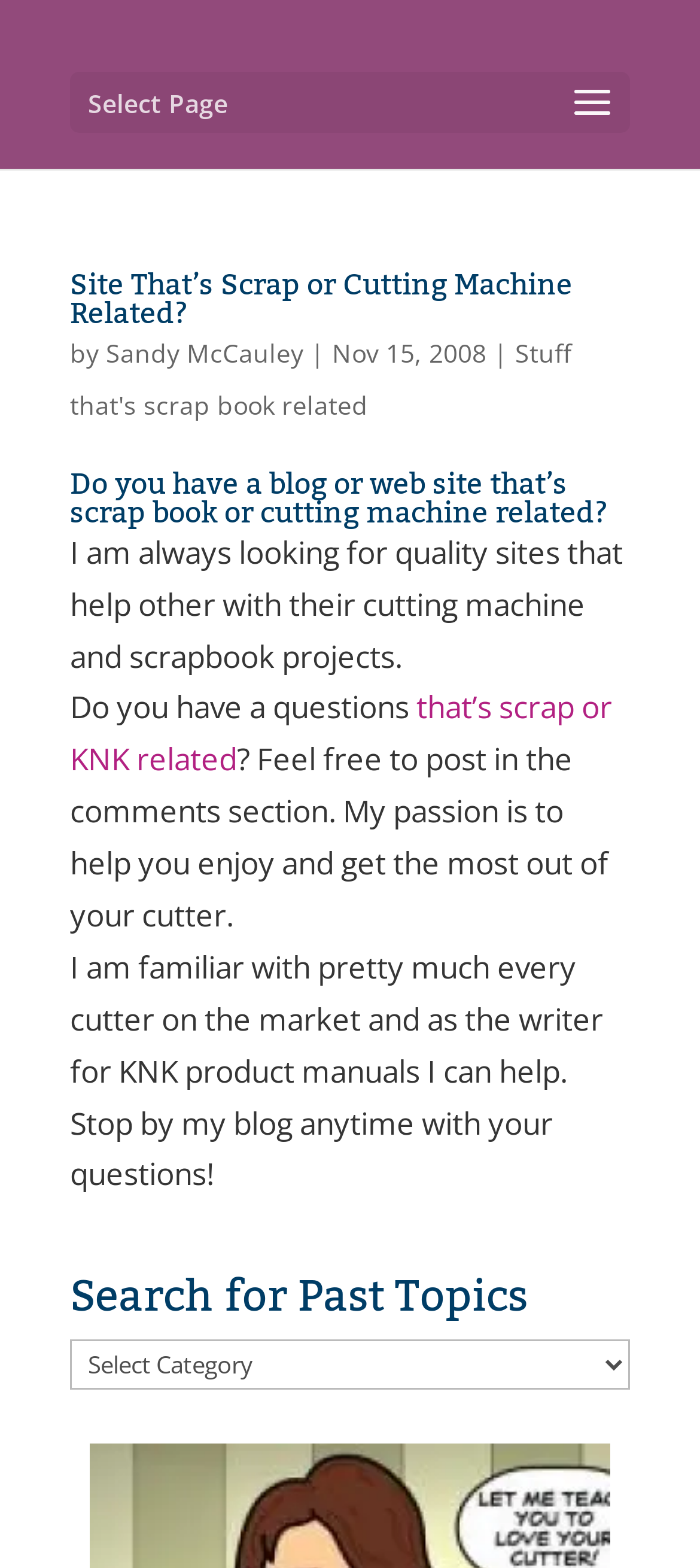What is the author familiar with? Based on the image, give a response in one word or a short phrase.

cutters on the market